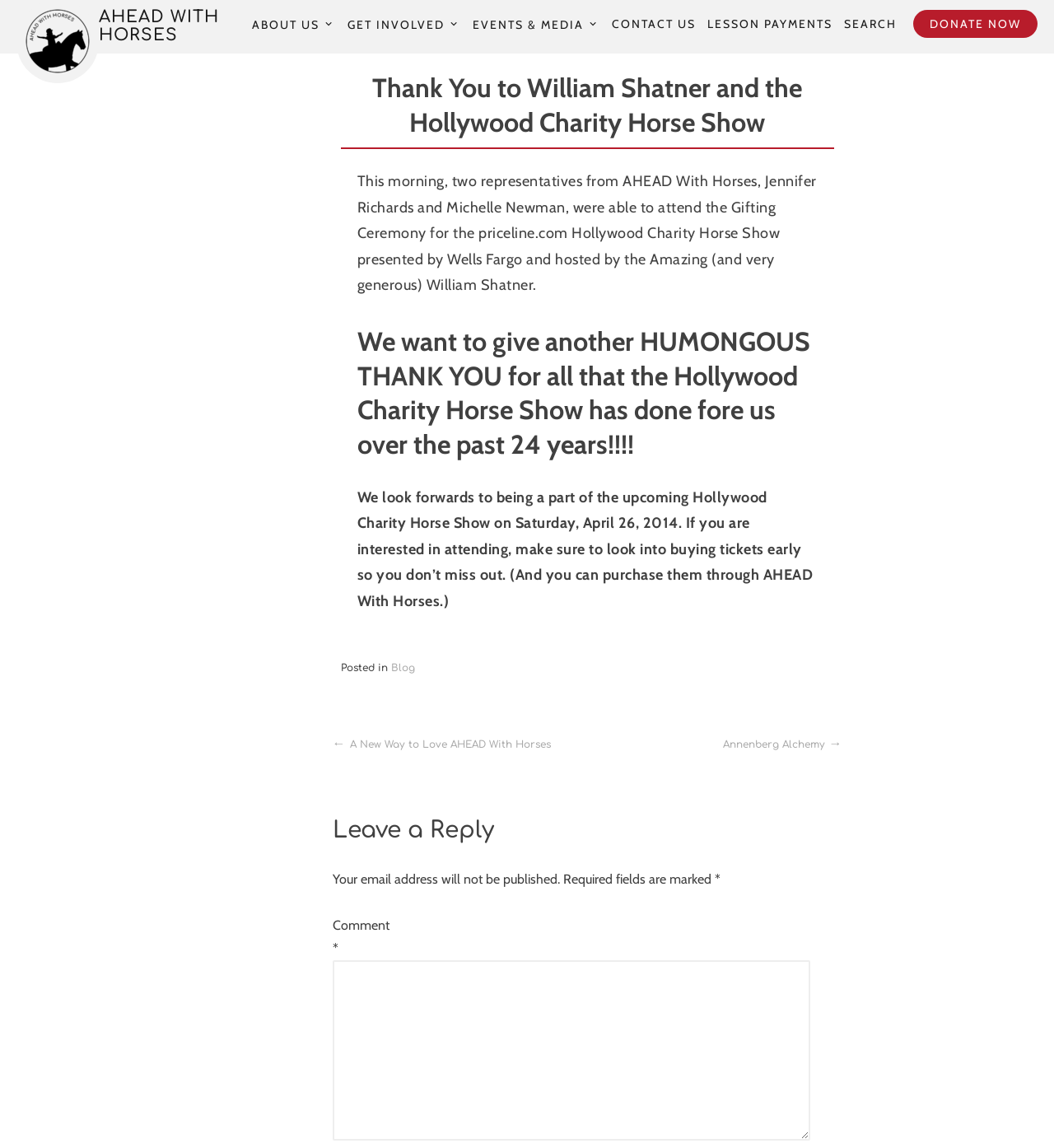Please answer the following question using a single word or phrase: 
What is the date of the upcoming Hollywood Charity Horse Show?

April 26, 2014